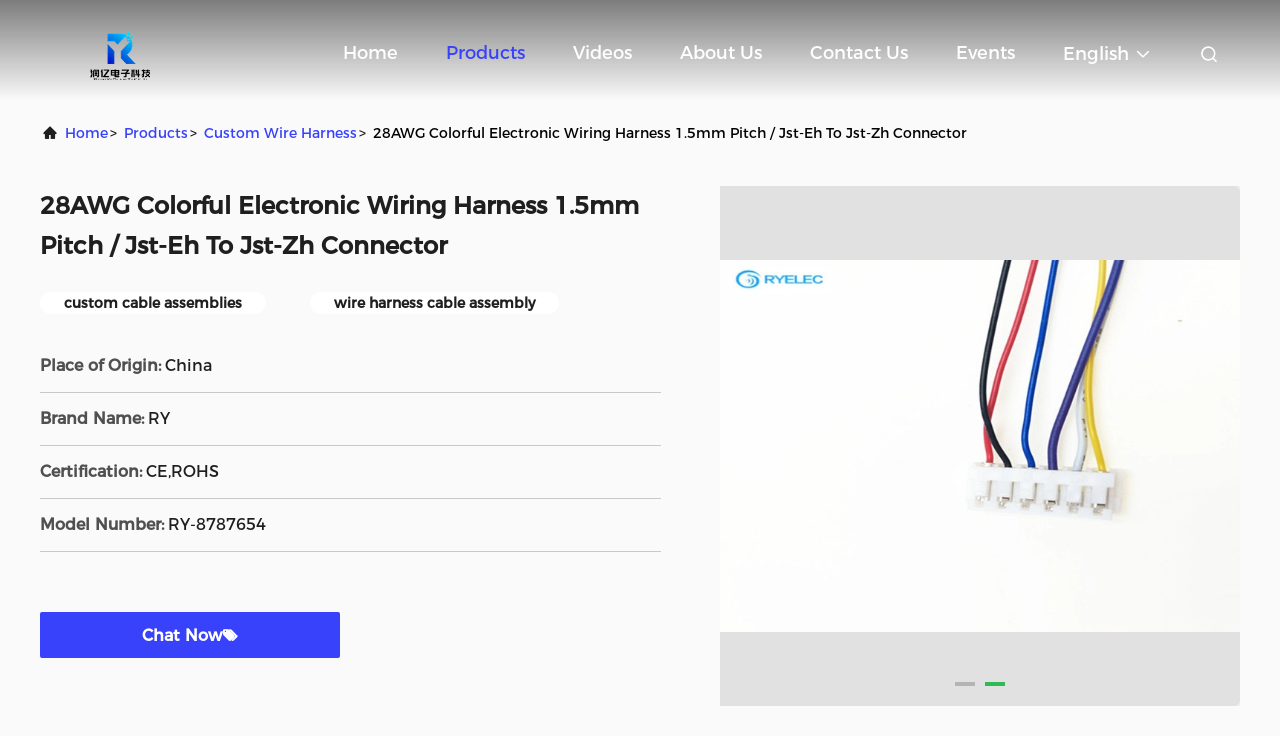Using the details from the image, please elaborate on the following question: What certifications does the product have?

I found the certifications by looking at the 'Certification:' label and its corresponding value, which is 'CE,ROHS'.